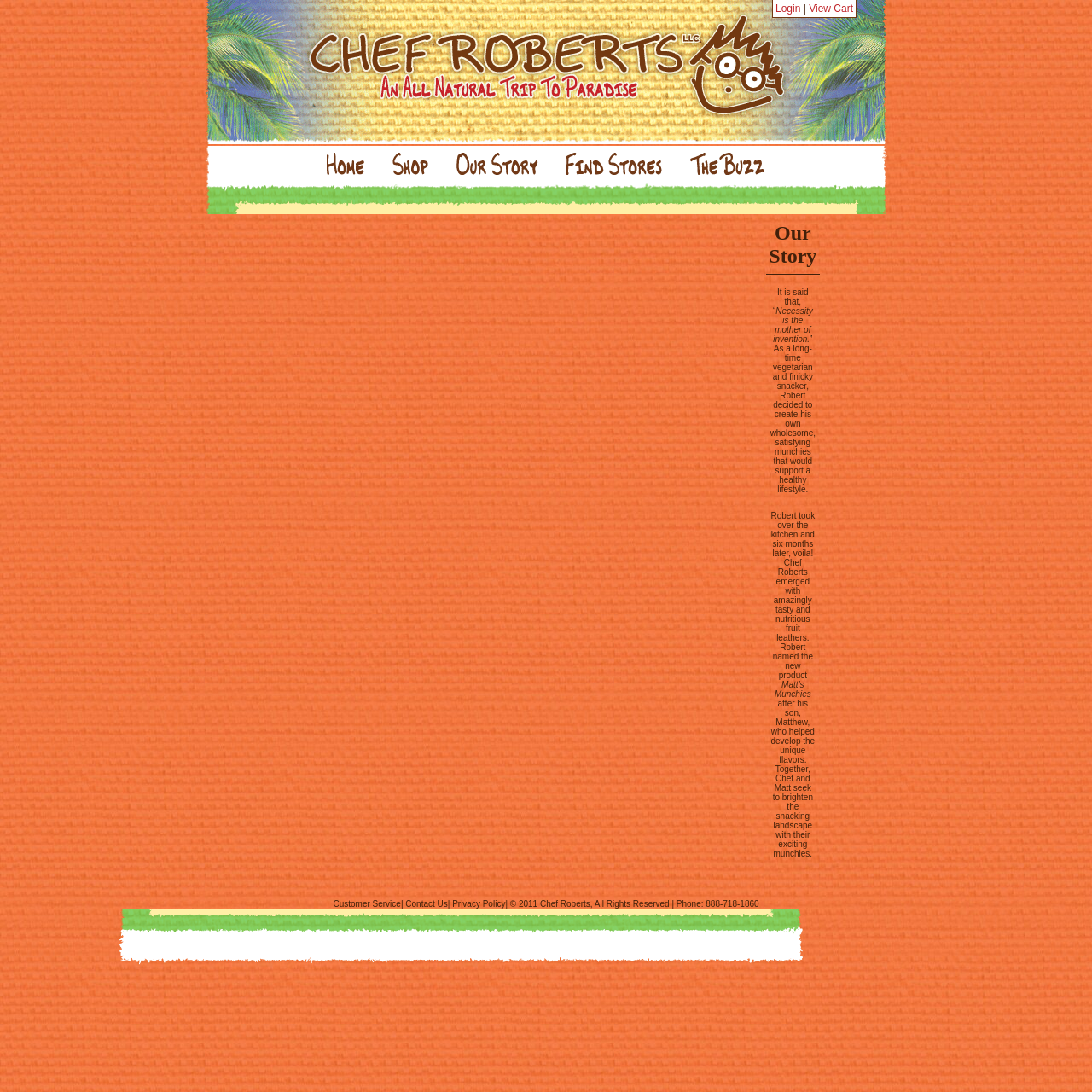Respond to the following question using a concise word or phrase: 
How many links are there in the top navigation bar?

5